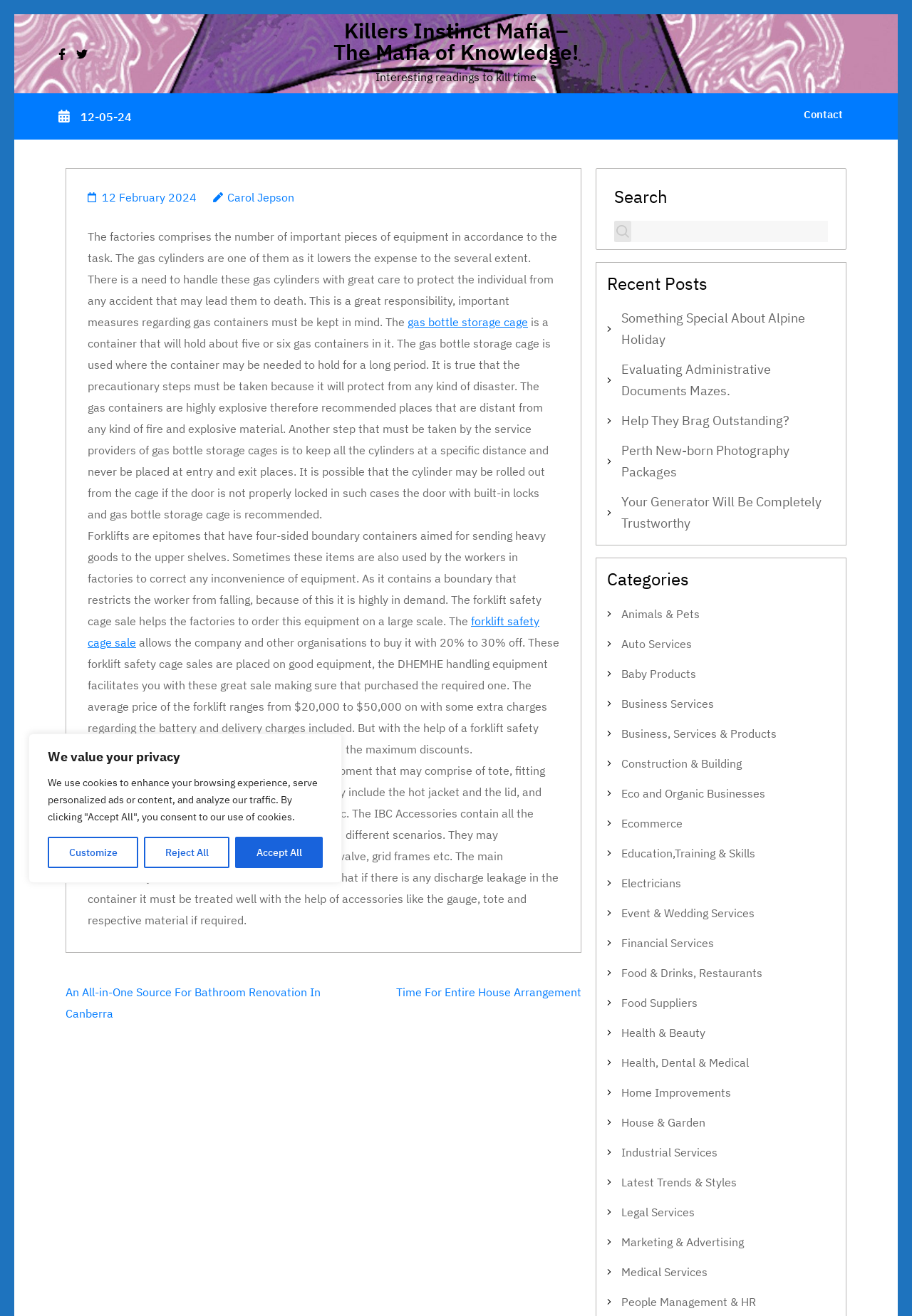Please identify the bounding box coordinates of the area that needs to be clicked to follow this instruction: "Search for something".

[0.673, 0.141, 0.732, 0.158]